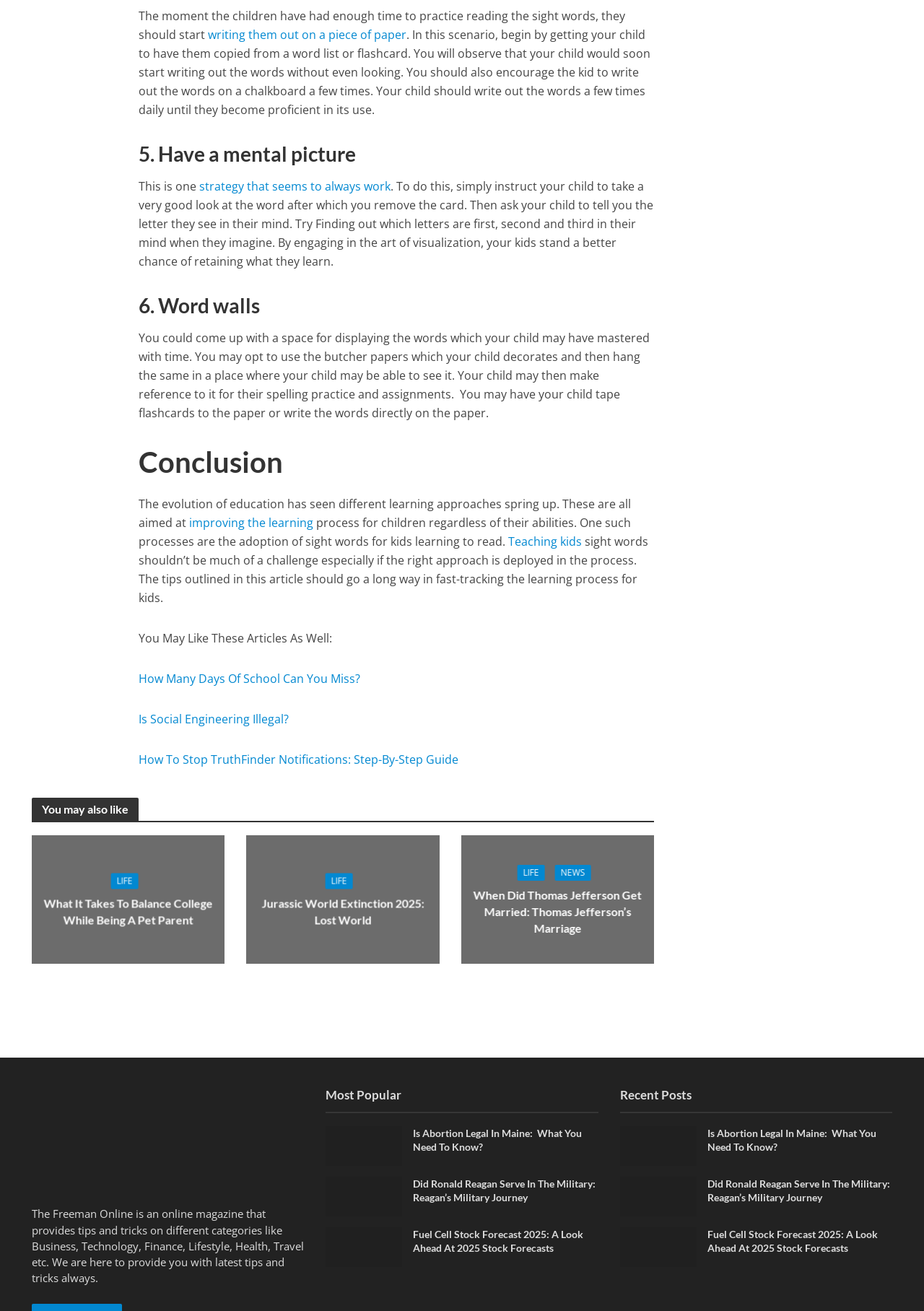Locate the bounding box coordinates of the element you need to click to accomplish the task described by this instruction: "click the link to read about teaching kids sight words".

[0.55, 0.407, 0.63, 0.421]